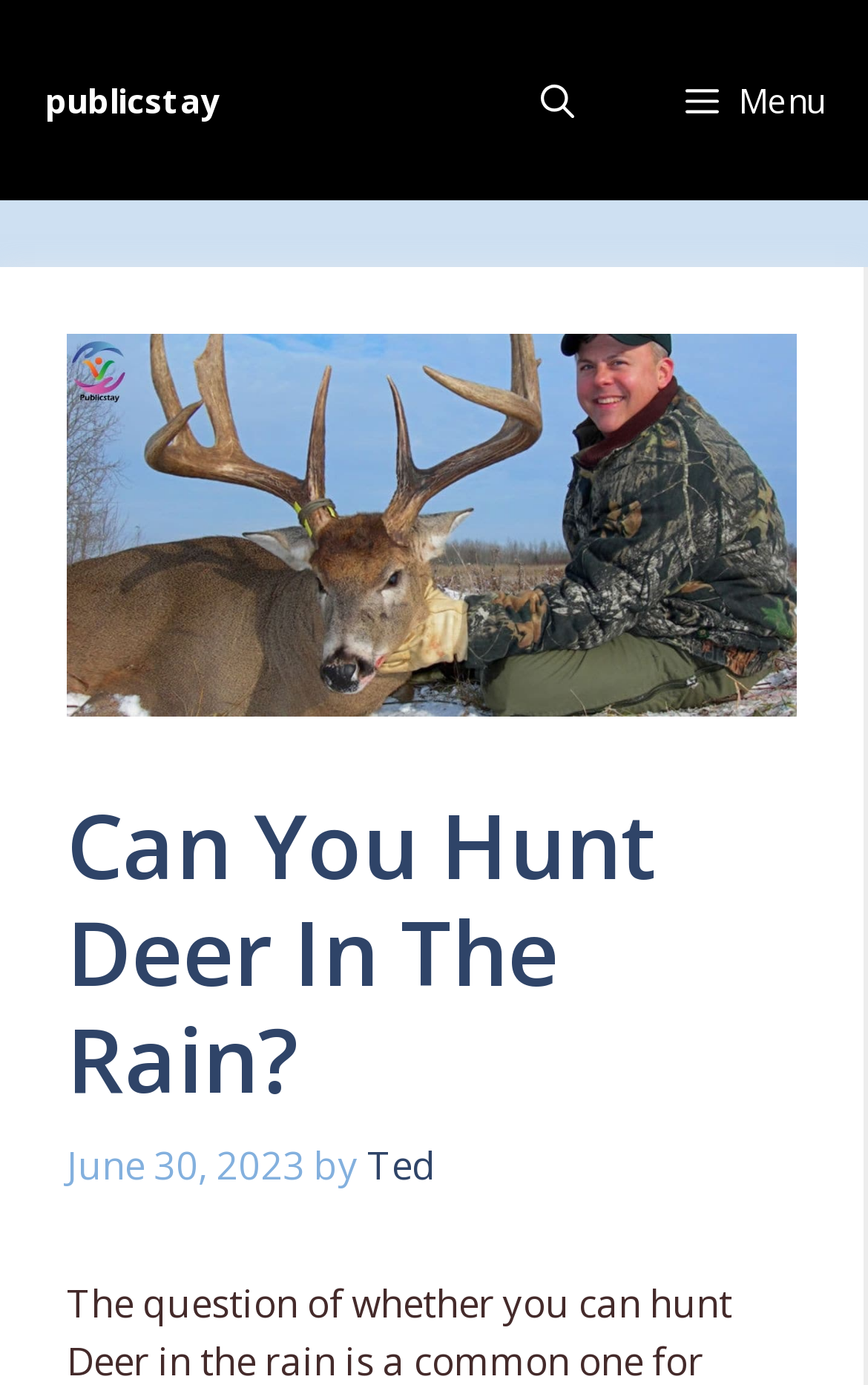Locate the primary headline on the webpage and provide its text.

Can You Hunt Deer In The Rain?